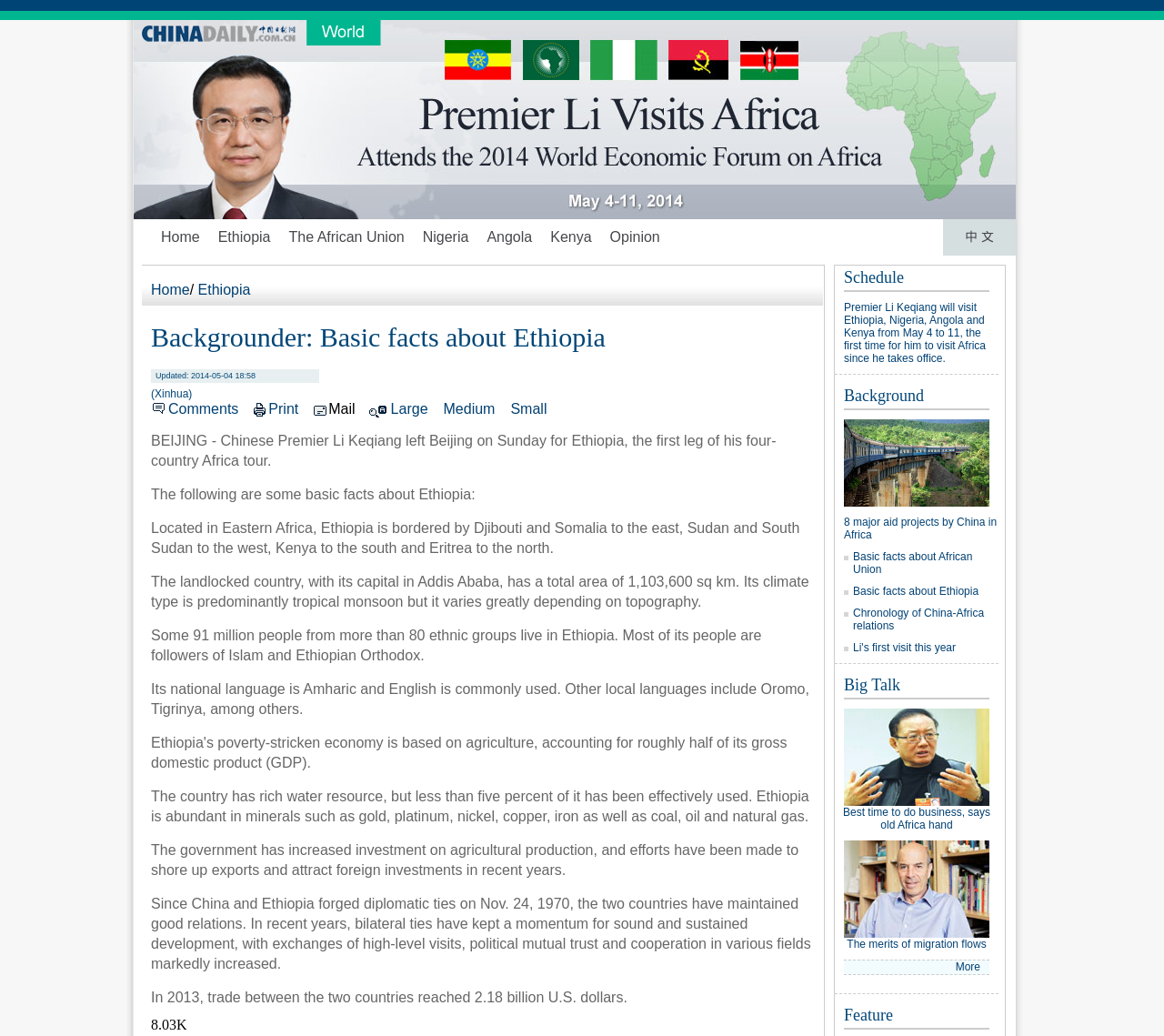How many ethnic groups are there in Ethiopia?
Using the image, provide a detailed and thorough answer to the question.

The answer can be found in the paragraph that describes the basic facts about Ethiopia, which states 'Some 91 million people from more than 80 ethnic groups live in Ethiopia.'